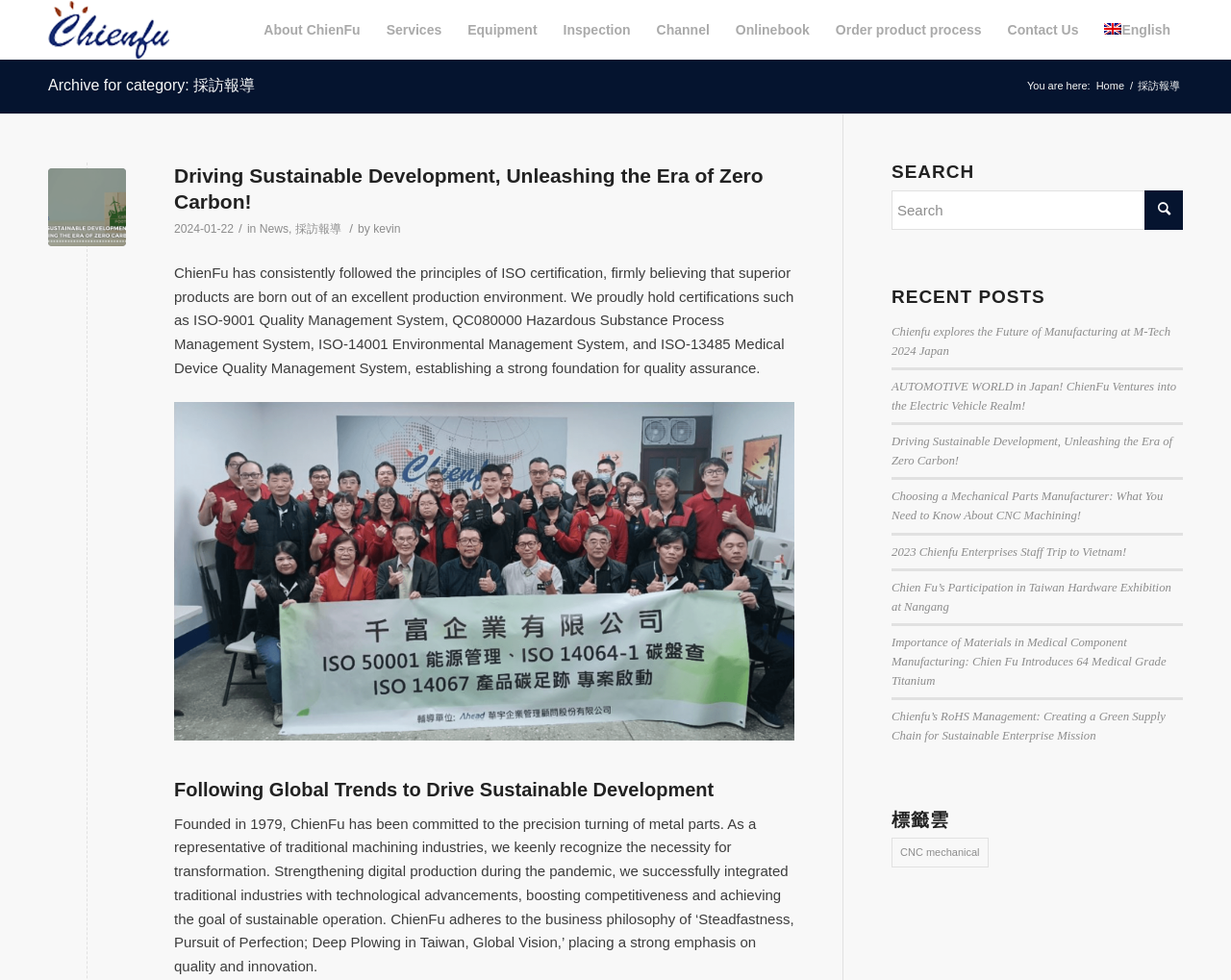Extract the bounding box of the UI element described as: "Order product process".

[0.668, 0.001, 0.807, 0.06]